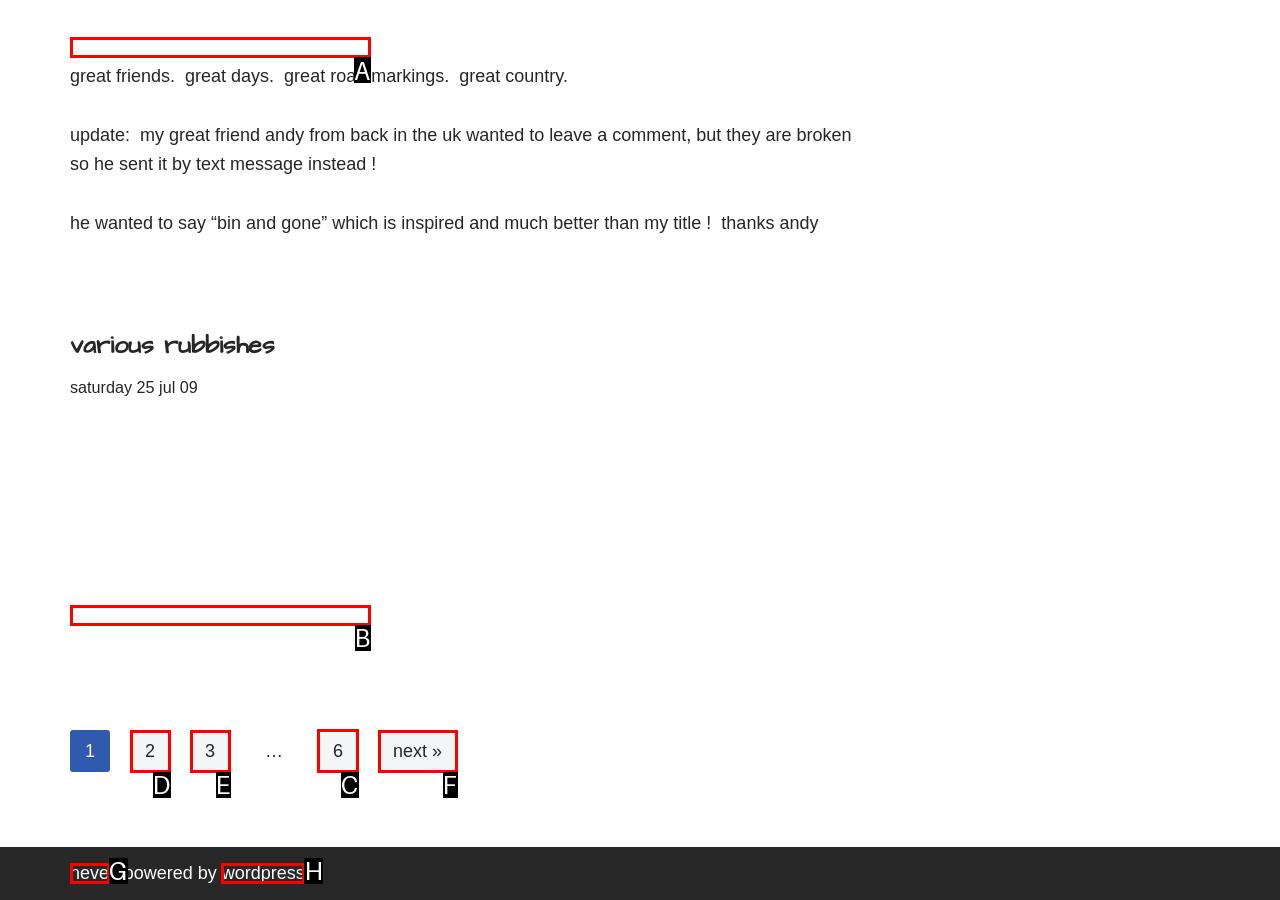Identify the correct option to click in order to accomplish the task: go to page 6 Provide your answer with the letter of the selected choice.

C